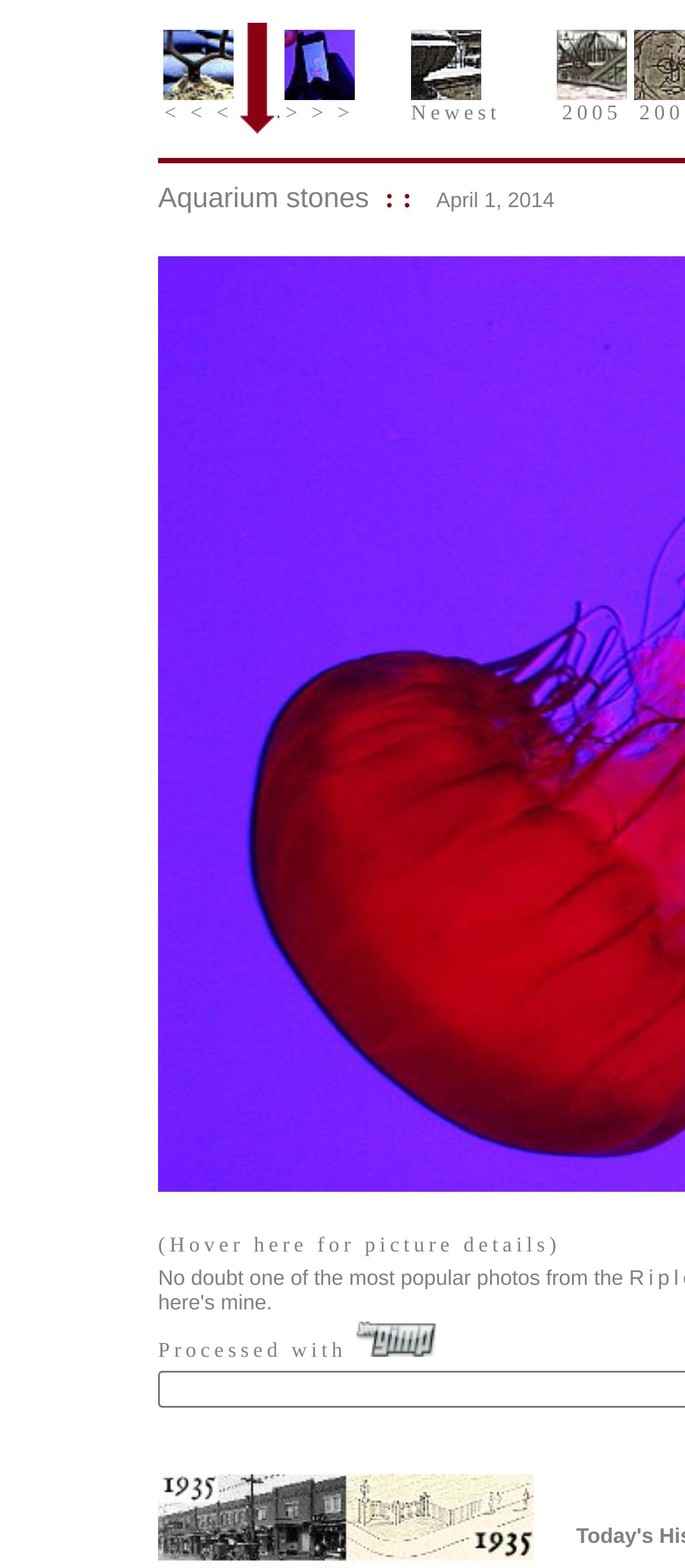What is the purpose of the link 'Hover here for picture details'?
Please craft a detailed and exhaustive response to the question.

The link 'Hover here for picture details' is likely to display more information about the current picture when hovered over, as its text suggests.